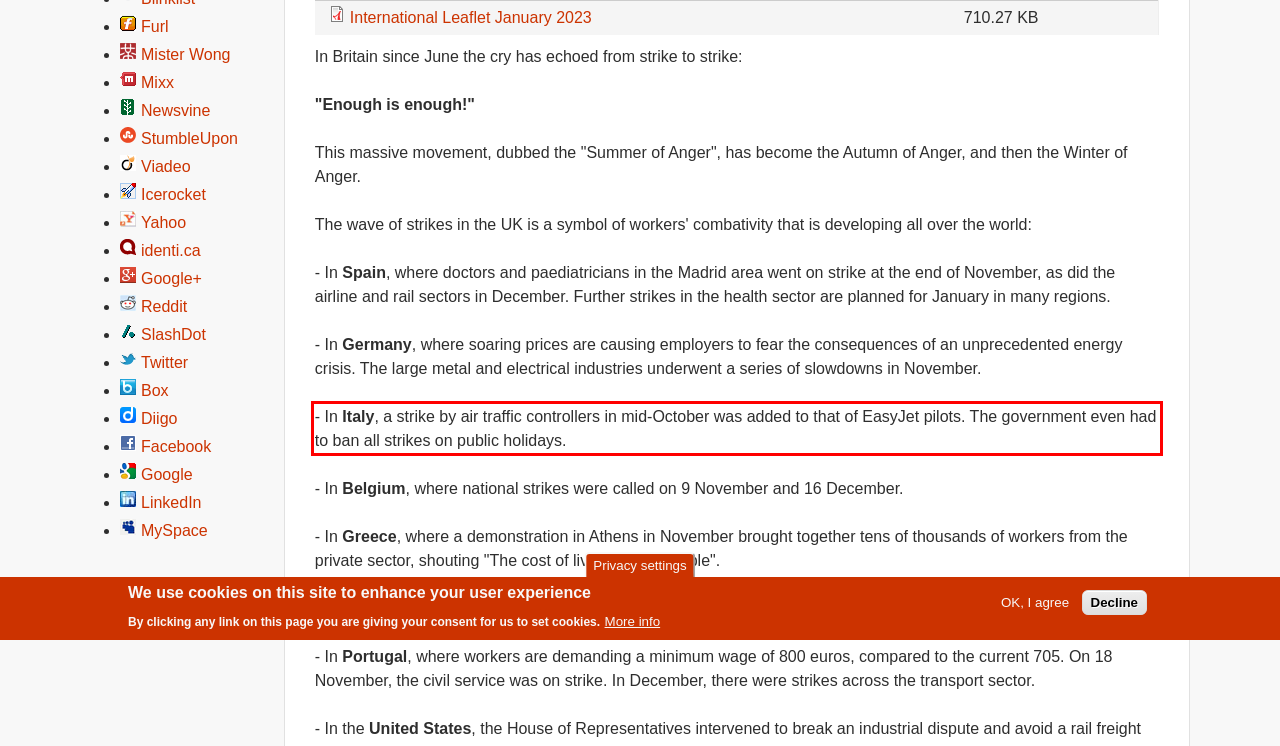In the given screenshot, locate the red bounding box and extract the text content from within it.

- In Italy, a strike by air traffic controllers in mid-October was added to that of EasyJet pilots. The government even had to ban all strikes on public holidays.